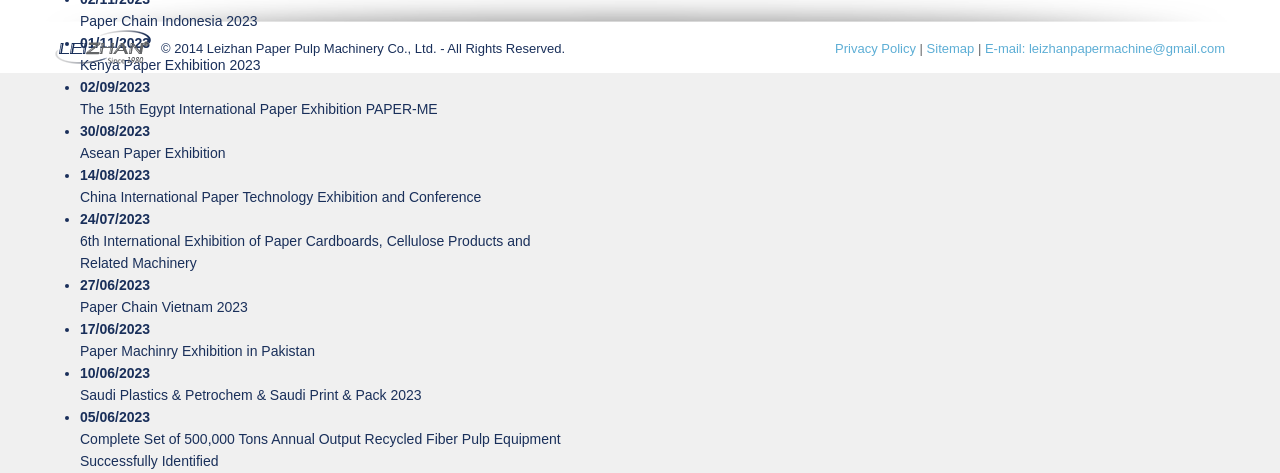What is the date of the Kenya Paper Exhibition?
From the image, respond using a single word or phrase.

02/09/2023